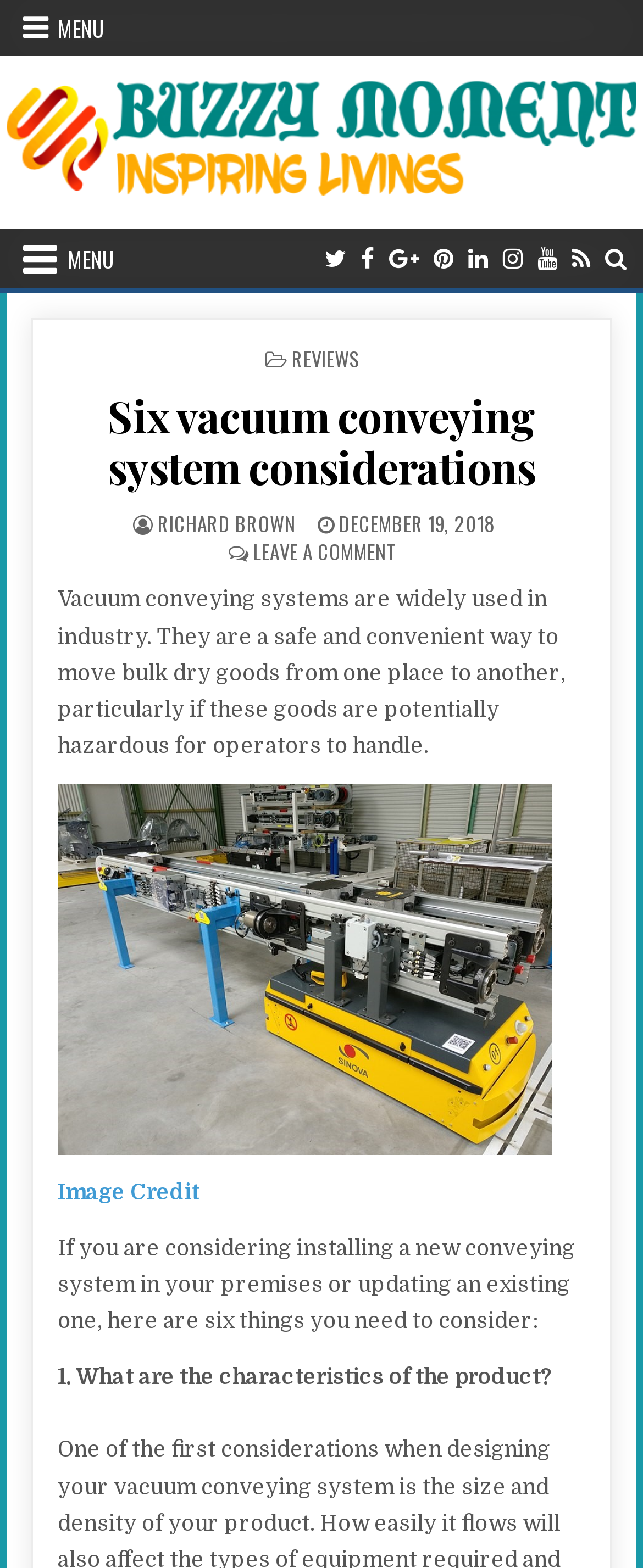Detail the various sections and features present on the webpage.

The webpage is about vacuum conveying systems, specifically discussing six considerations for installing or updating a conveying system. At the top, there are two navigation menus, a secondary menu and a primary menu, each with a button to expand or collapse the menu. The primary menu has several social media links, including Twitter, Facebook, and LinkedIn, as well as a search link.

Below the navigation menus, there is a header section with a title "Six vacuum conveying system considerations" and a subtitle "POSTED IN REVIEWS". The title is a link, and there is also a link to the author's name, Richard Brown, and the published date, December 19, 2018.

The main content of the webpage starts with a paragraph of text that describes the benefits of vacuum conveying systems, followed by a link to an image credit. The next section is a list of six considerations, with the first item being "What are the characteristics of the product?" The text is divided into paragraphs and sections, making it easy to read and understand.